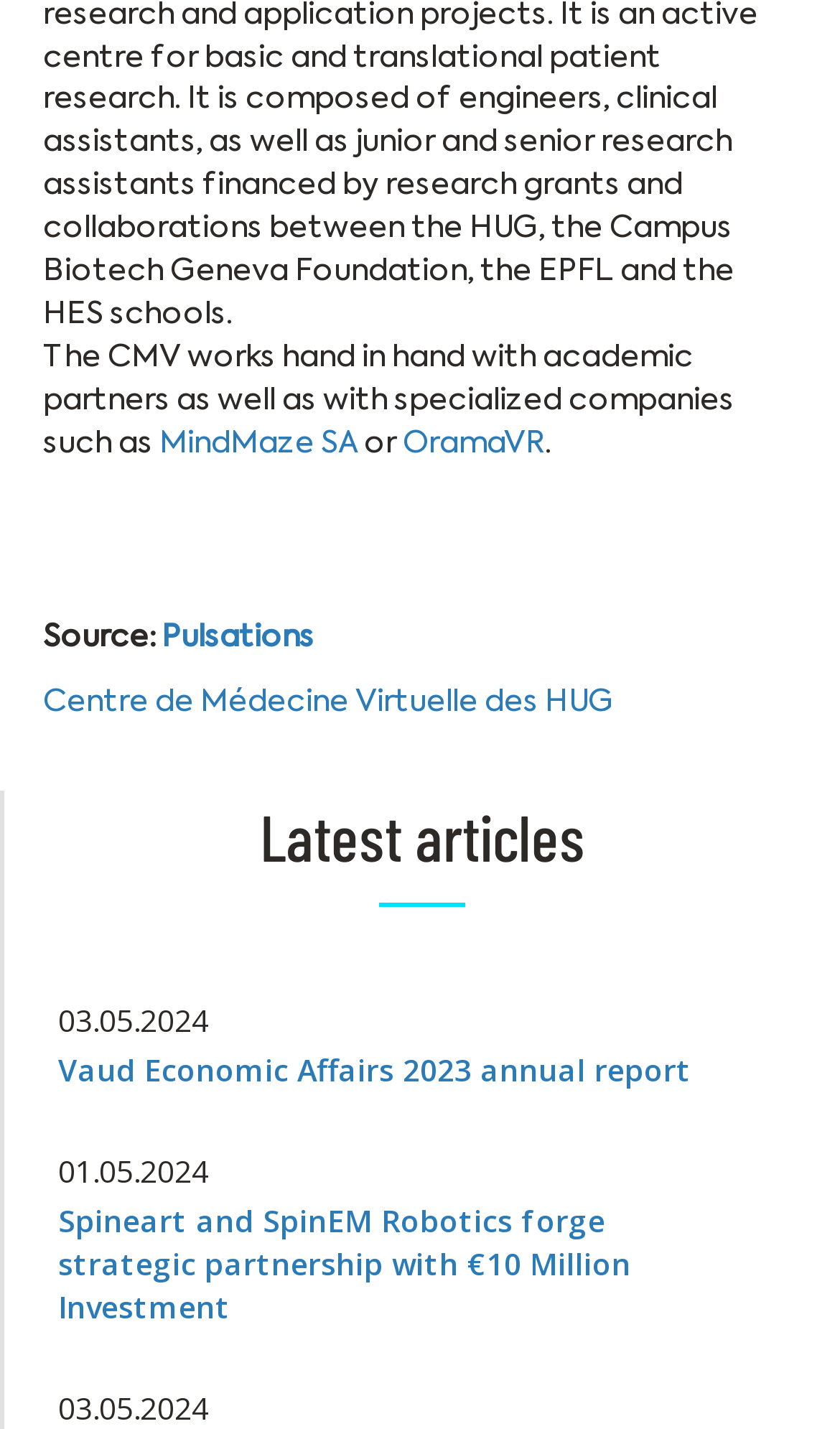What is the source of the text? Please answer the question using a single word or phrase based on the image.

Pulsations